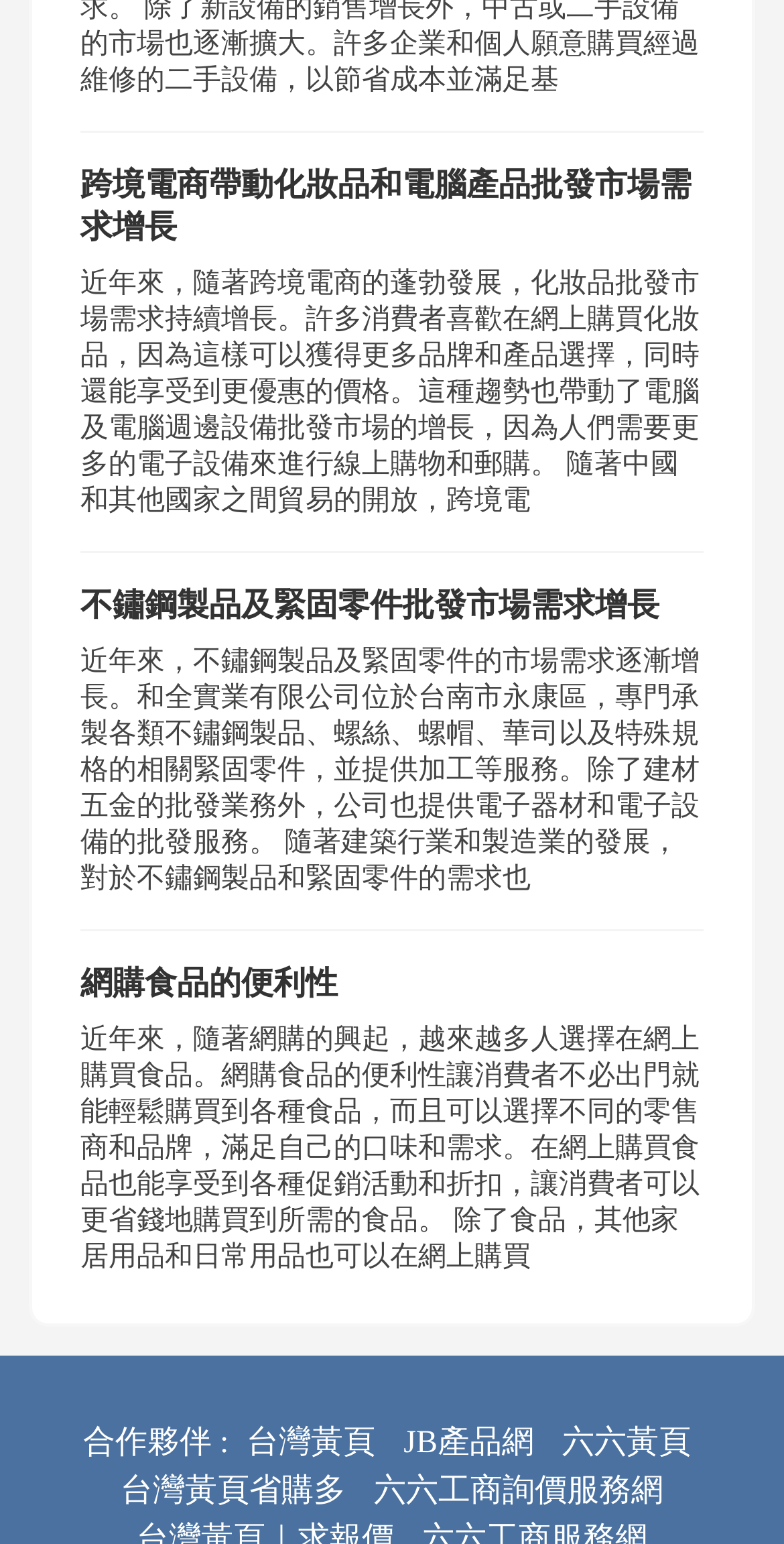Using a single word or phrase, answer the following question: 
What is the topic of the first article?

Cross-border e-commerce